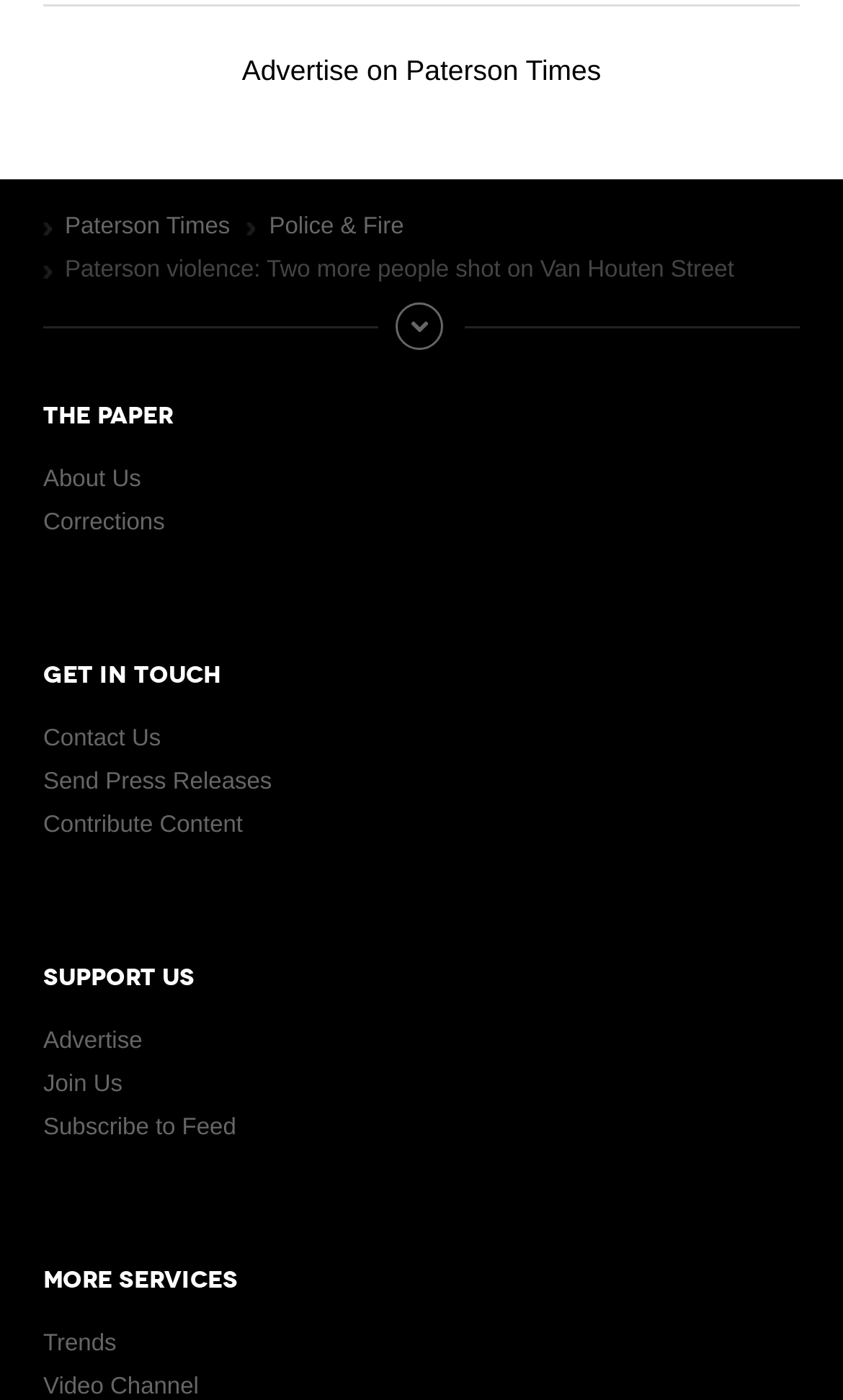Give a one-word or phrase response to the following question: What is the name of the section with links to 'About Us' and 'Corrections'?

THE PAPER